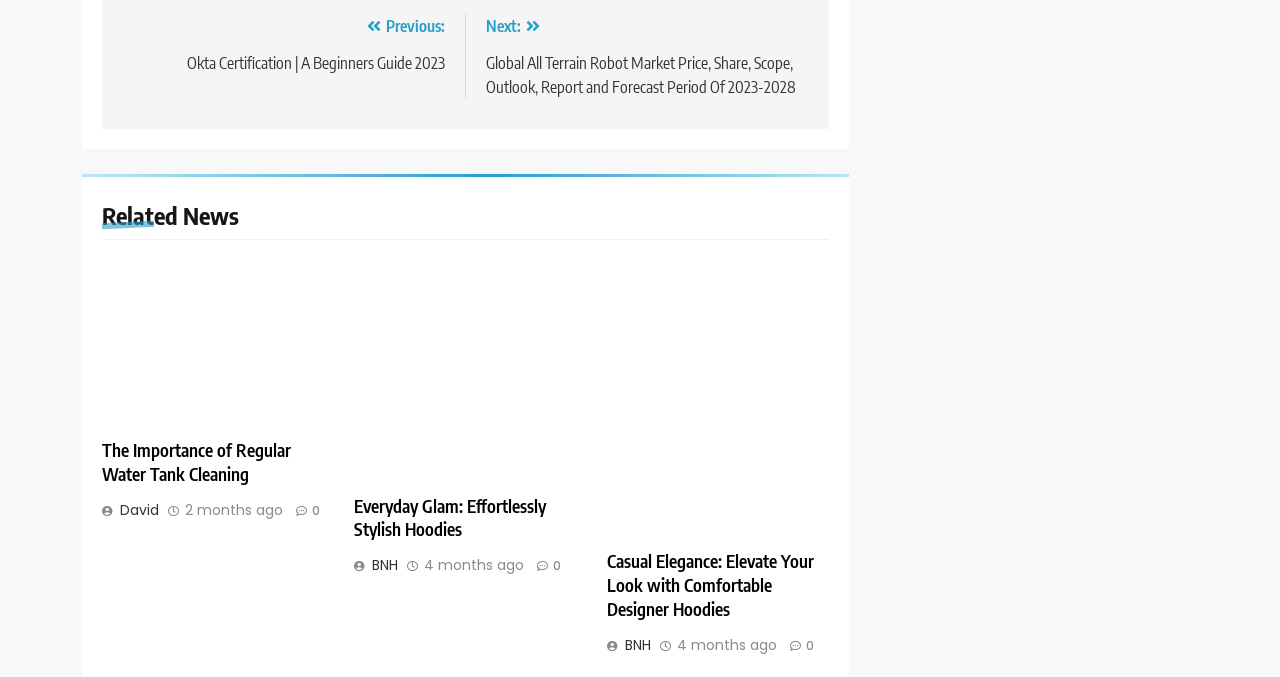What is the topic of the third article?
Using the image, provide a detailed and thorough answer to the question.

The topic of the third article is Designer Hoodies, which can be inferred from the image caption 'WORLD TOUR HOODIE' and the heading 'Casual Elegance: Elevate Your Look with Comfortable Designer Hoodies'.